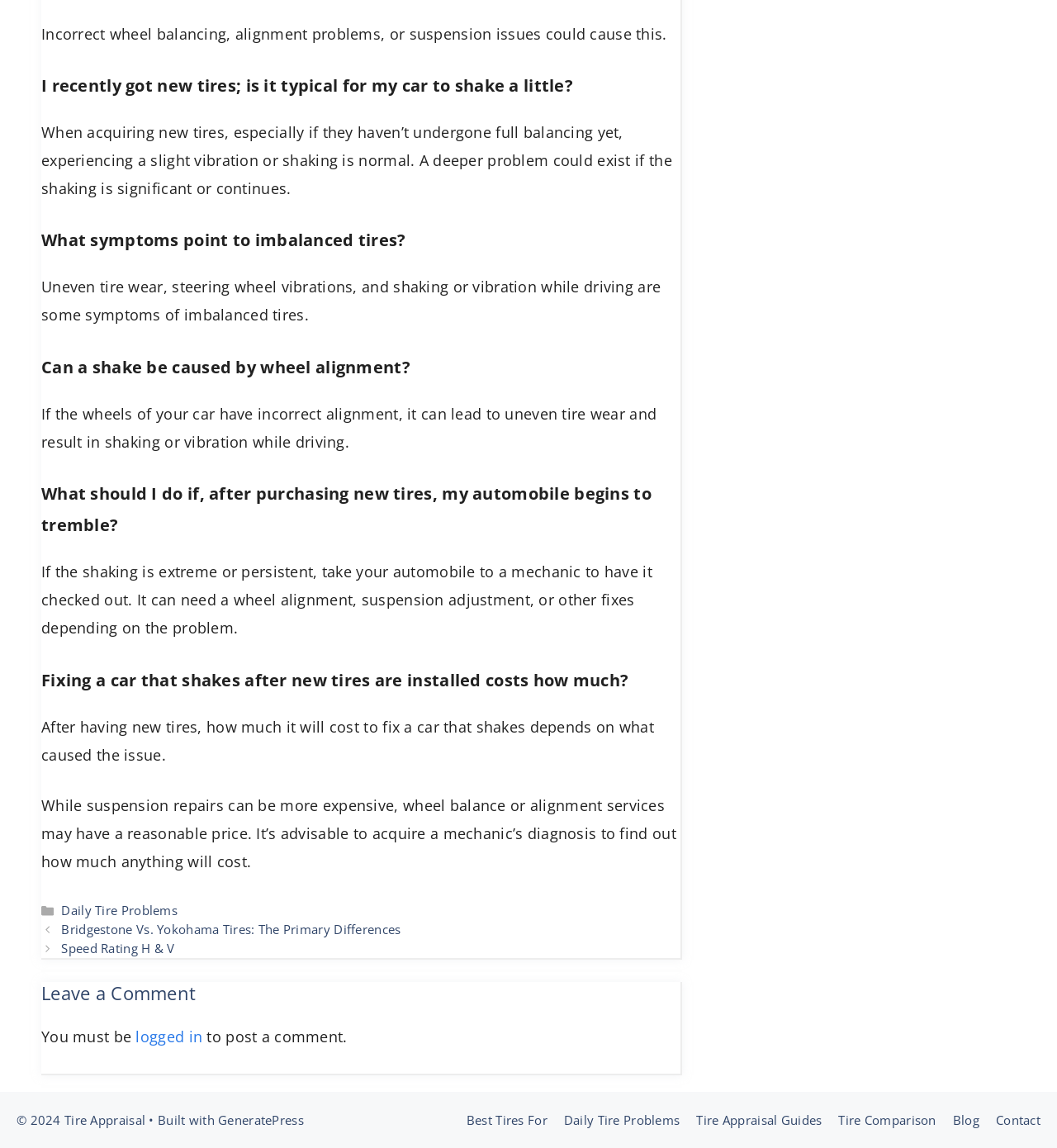From the screenshot, find the bounding box of the UI element matching this description: "Daily Tire Problems". Supply the bounding box coordinates in the form [left, top, right, bottom], each a float between 0 and 1.

[0.058, 0.786, 0.168, 0.8]